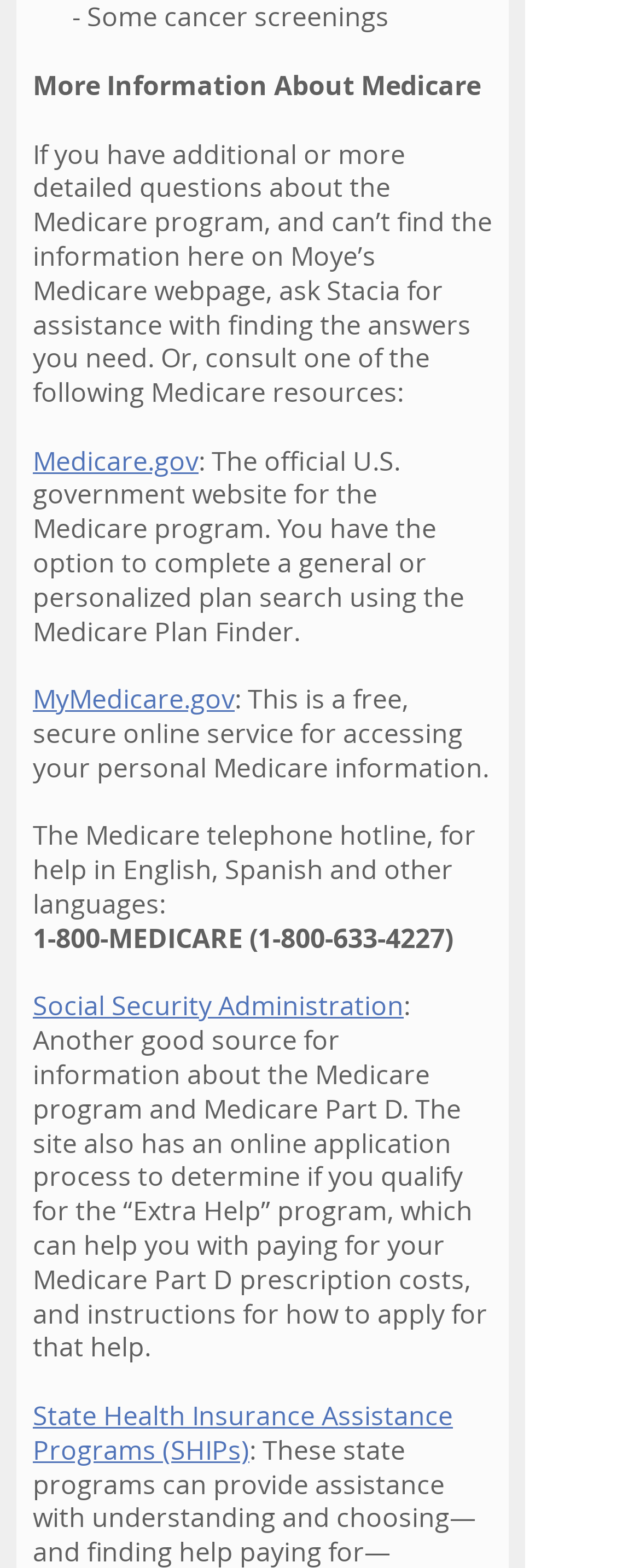Identify the bounding box coordinates for the UI element described as follows: parent_node: English Individuals name="_mc4wp_lists[]" value="803ea6a681". Use the format (top-left x, top-left y, bottom-right x, bottom-right y) and ensure all values are floating point numbers between 0 and 1.

None